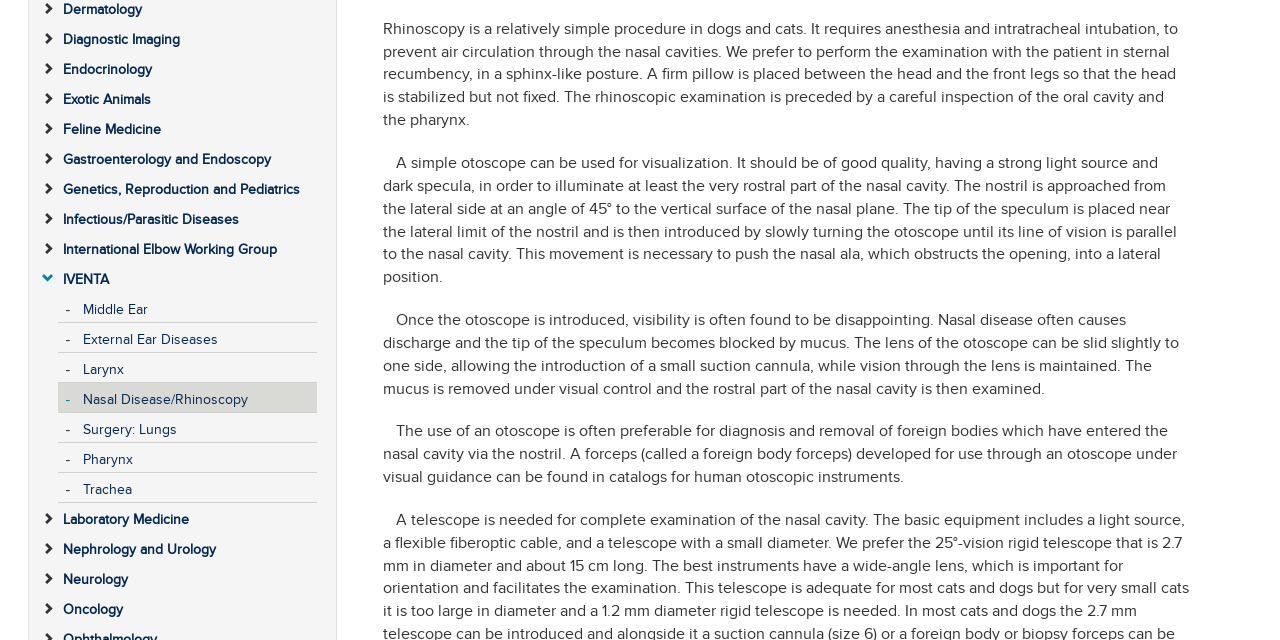Determine the bounding box of the UI component based on this description: "External Ear Diseases". The bounding box coordinates should be four float values between 0 and 1, i.e., [left, top, right, bottom].

[0.065, 0.505, 0.246, 0.543]